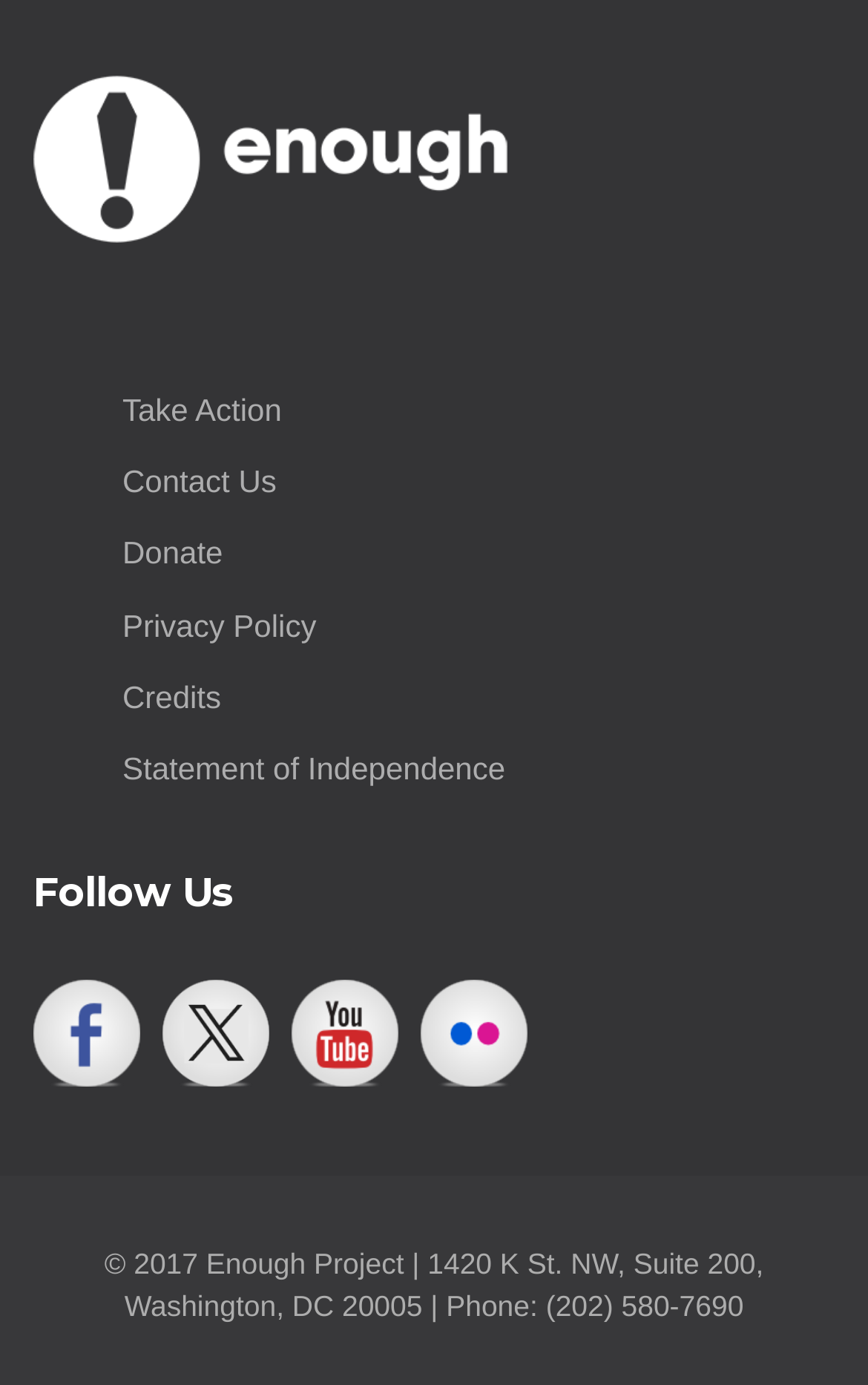Find the bounding box of the element with the following description: "Statement of Independence". The coordinates must be four float numbers between 0 and 1, formatted as [left, top, right, bottom].

[0.141, 0.543, 0.582, 0.568]